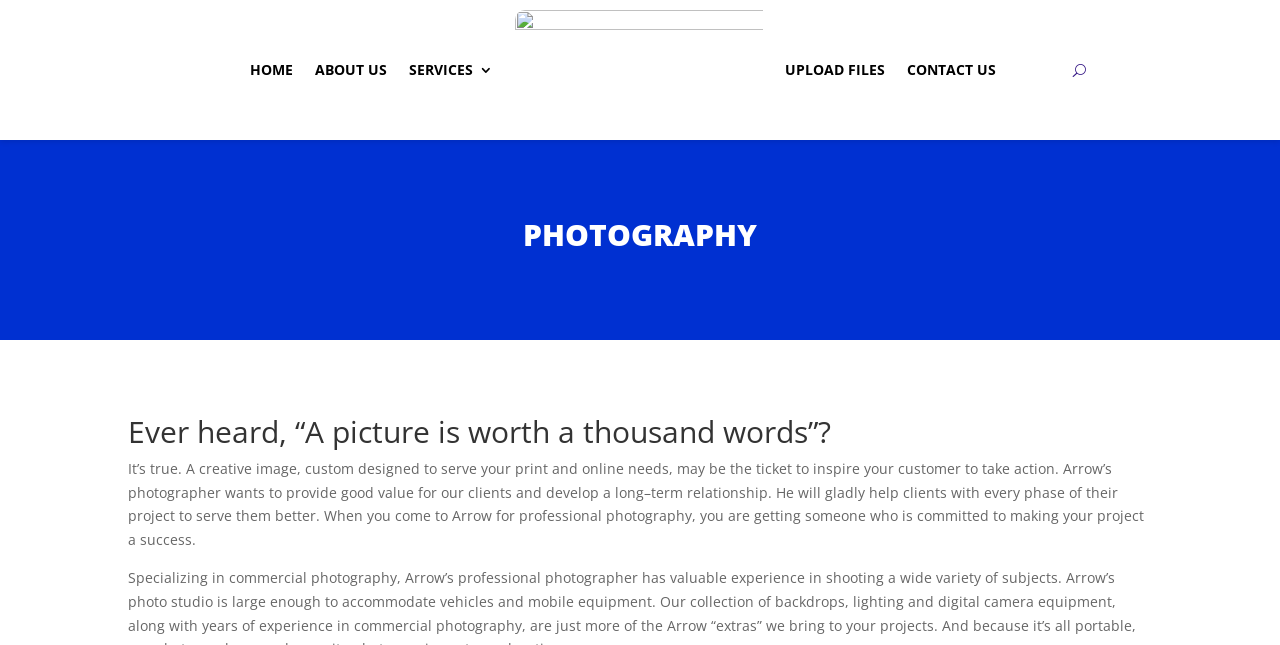What is the main service offered by Arrow Printing Company? Refer to the image and provide a one-word or short phrase answer.

Photography